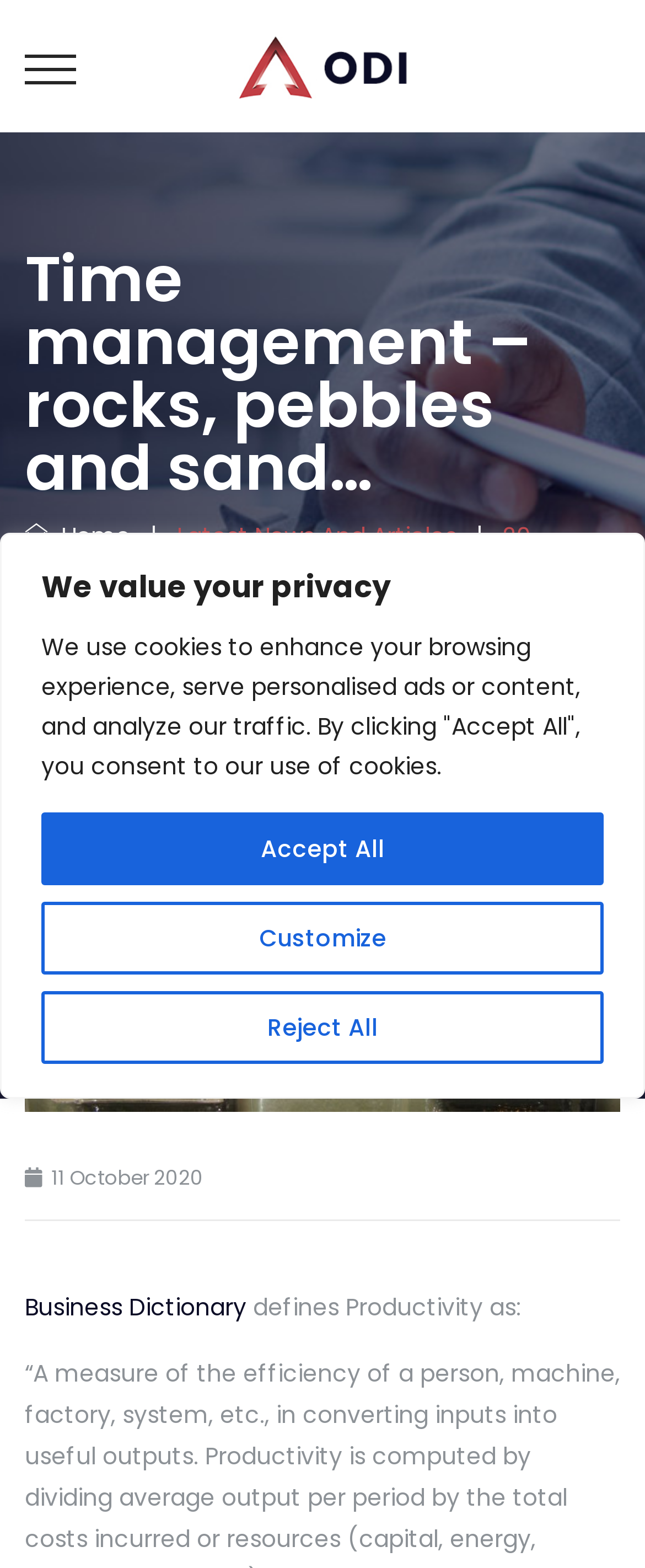Review the image closely and give a comprehensive answer to the question: What is the date of the article?

The date of the article can be found below the heading, where the text '11 October 2020' is displayed, indicating the date when the article was published.